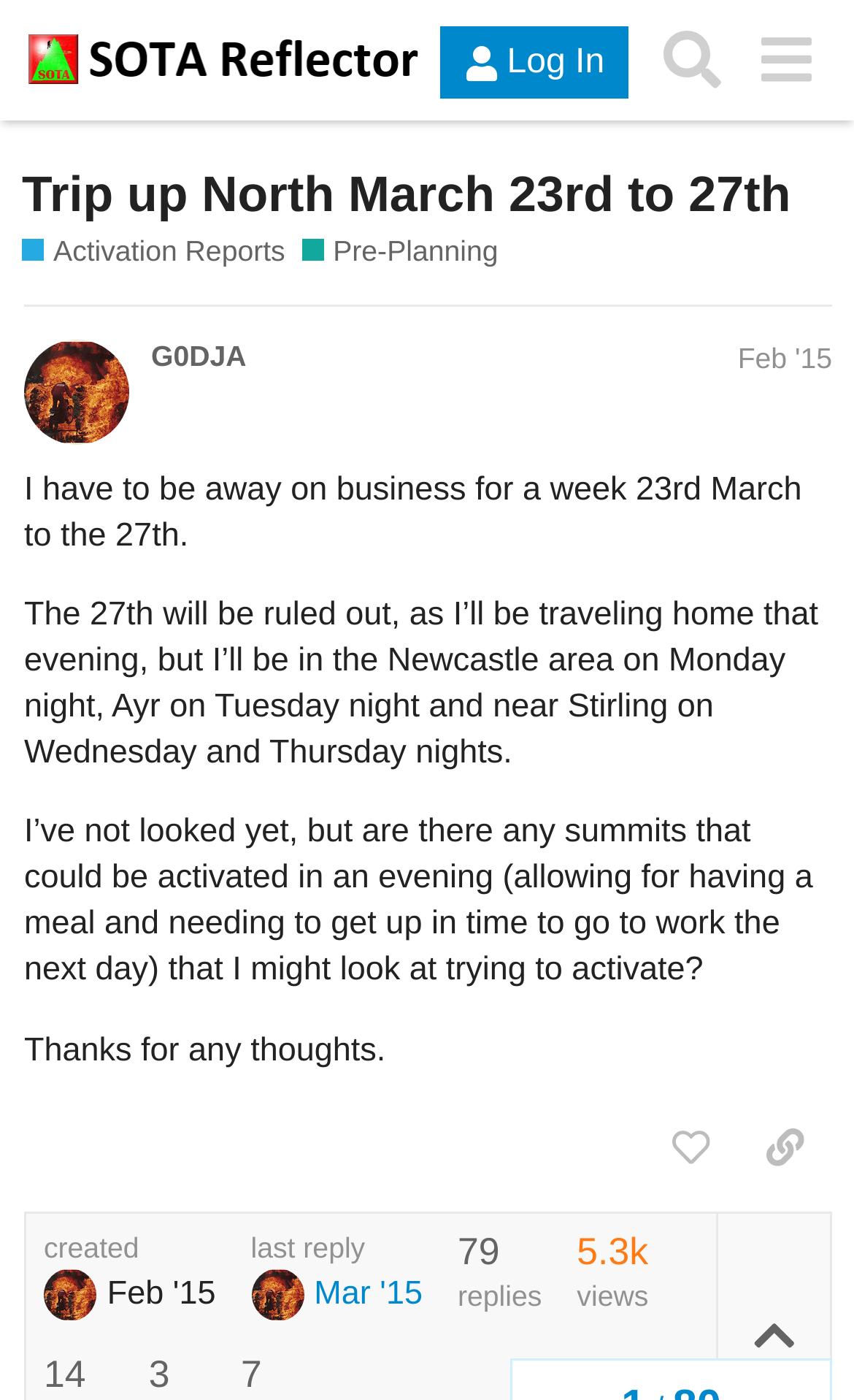Answer the question with a single word or phrase: 
How many replies are there in this thread?

79